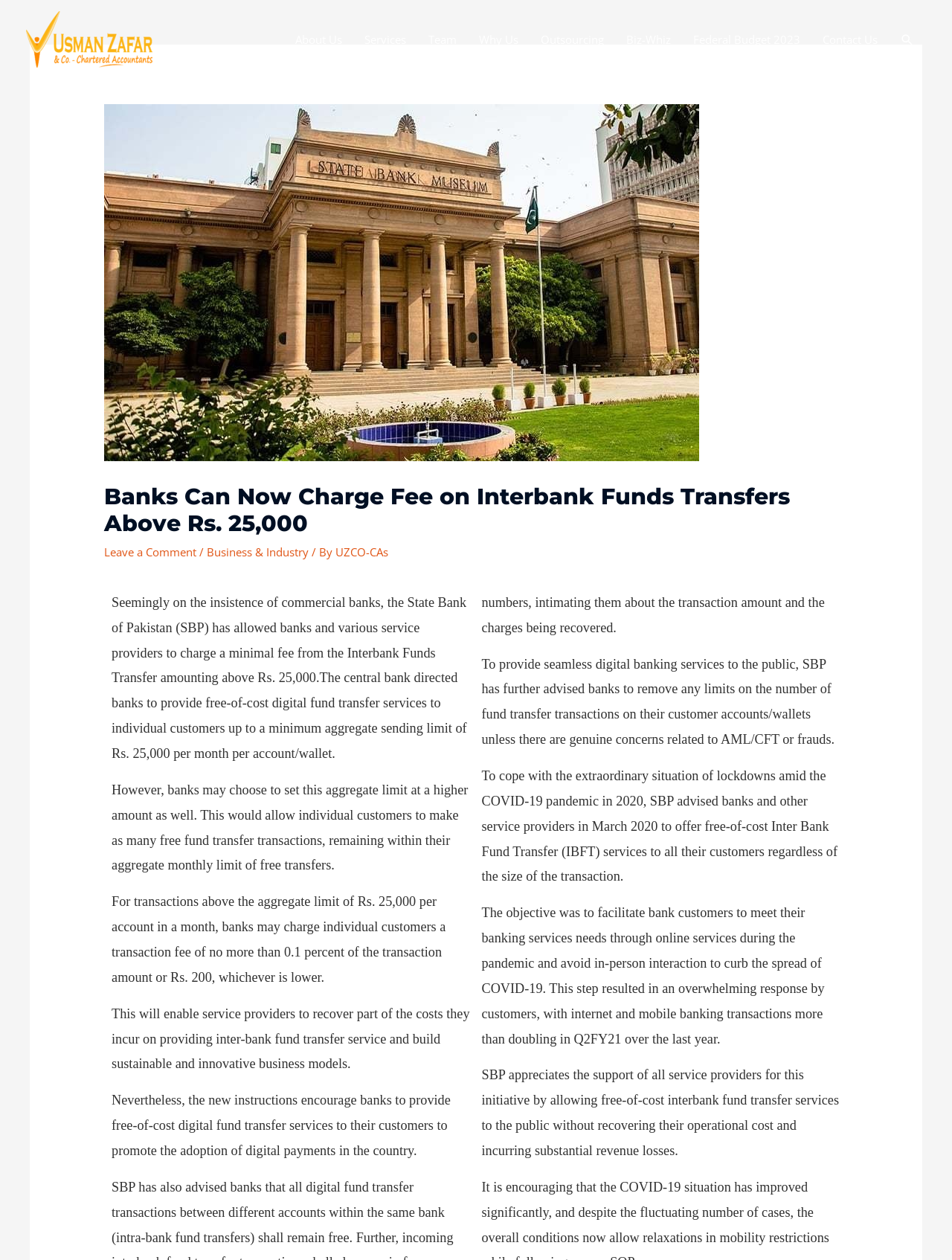Please look at the image and answer the question with a detailed explanation: What is the topic of the article?

Based on the content of the webpage, it appears that the article is discussing the topic of interbank funds transfer, specifically the new rules and regulations set by the State Bank of Pakistan (SBP) regarding fees for transactions above Rs. 25,000.